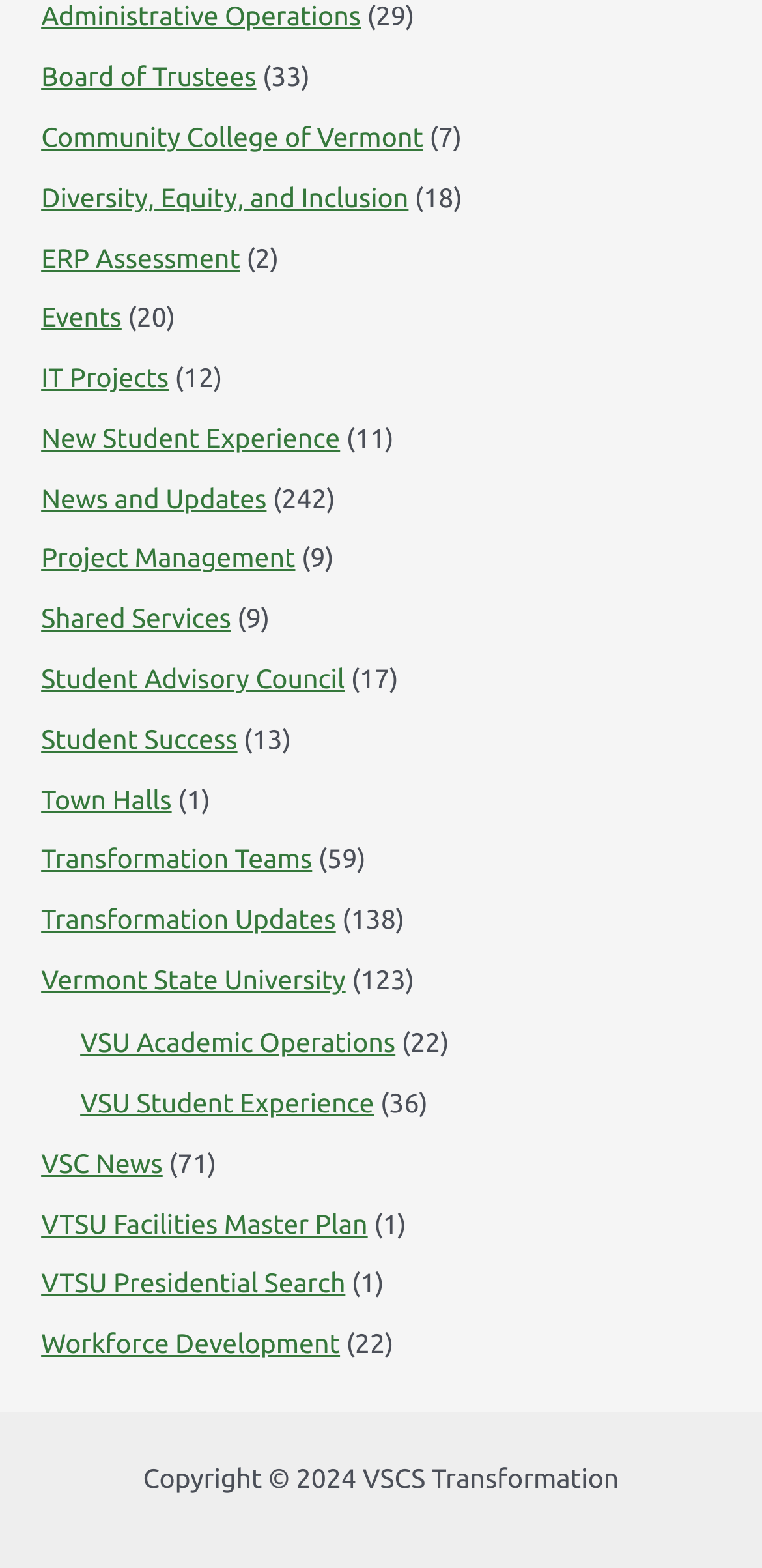Please mark the clickable region by giving the bounding box coordinates needed to complete this instruction: "Learn about the Vermont State University".

[0.054, 0.615, 0.454, 0.635]